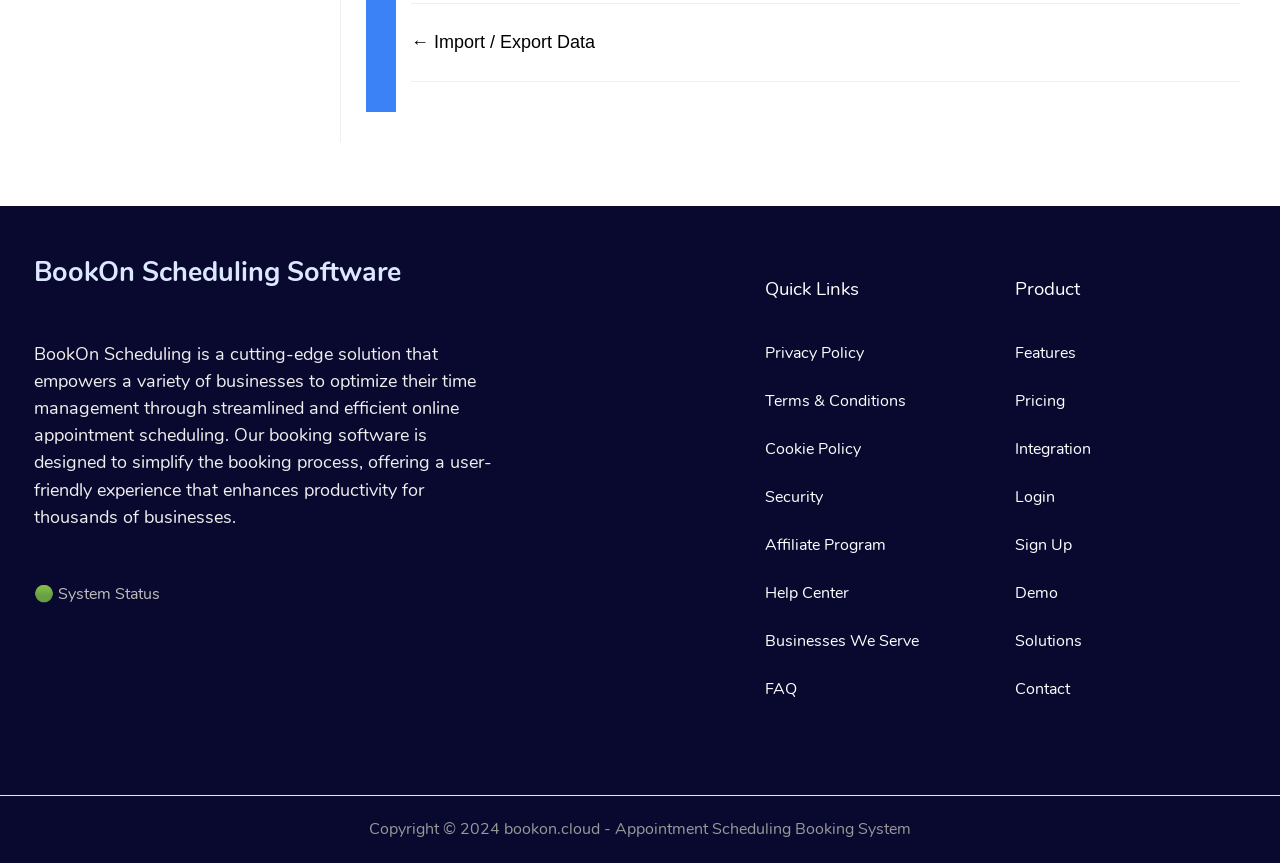What is the name of the scheduling software?
Analyze the screenshot and provide a detailed answer to the question.

The name of the scheduling software can be found in the heading element 'BookOn Scheduling Software' located at the top of the webpage, which suggests that the software is the main topic of the webpage.